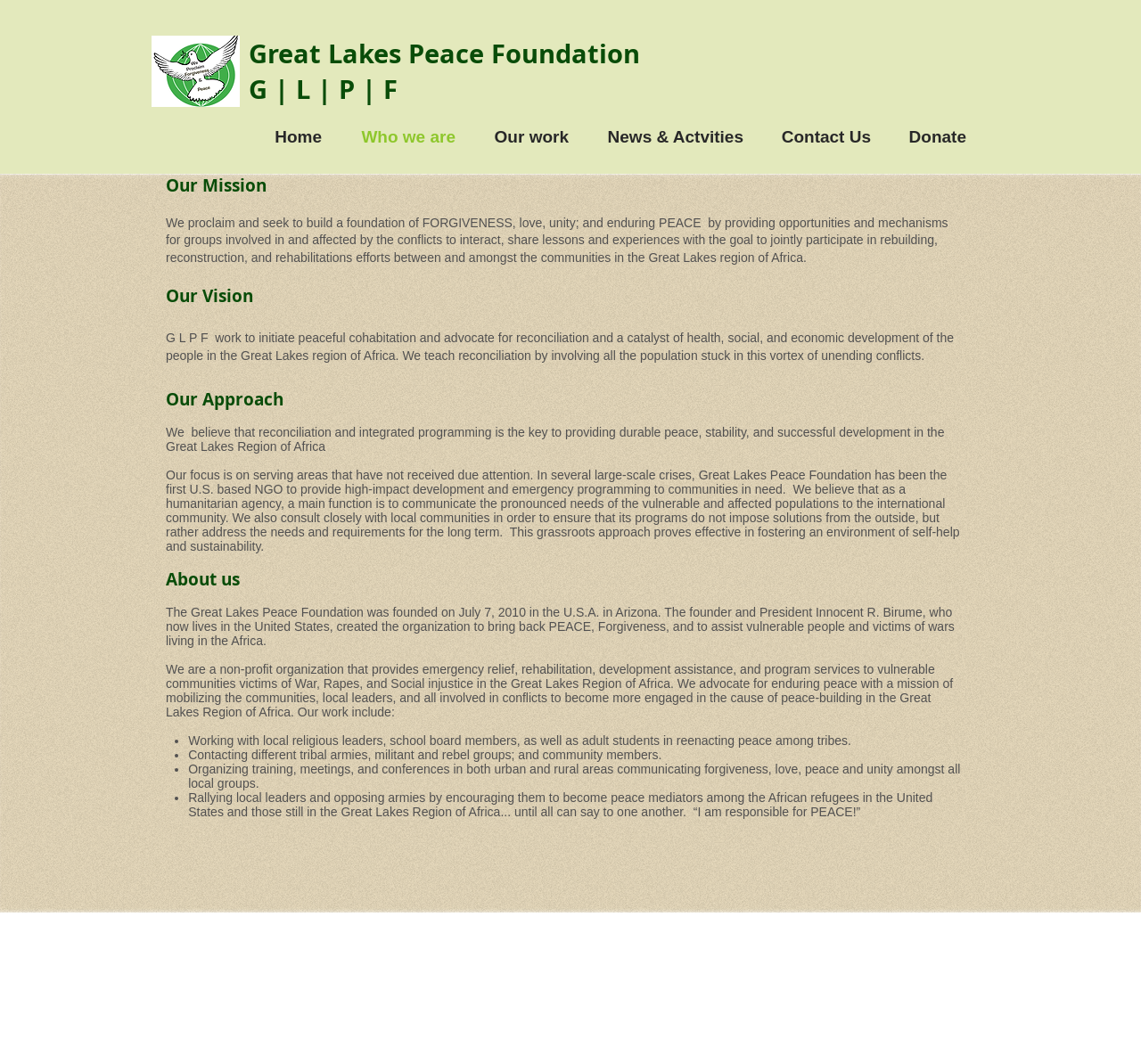Using the information in the image, could you please answer the following question in detail:
What is the name of the organization?

I inferred this answer by looking at the logo and the navigation links, which suggest that the website is about an organization called Great Lakes Peace Foundation. The logo has the abbreviation 'GLPF' and the navigation links have options like 'Who we are', 'Our work', etc., which are typical of an organization's website.